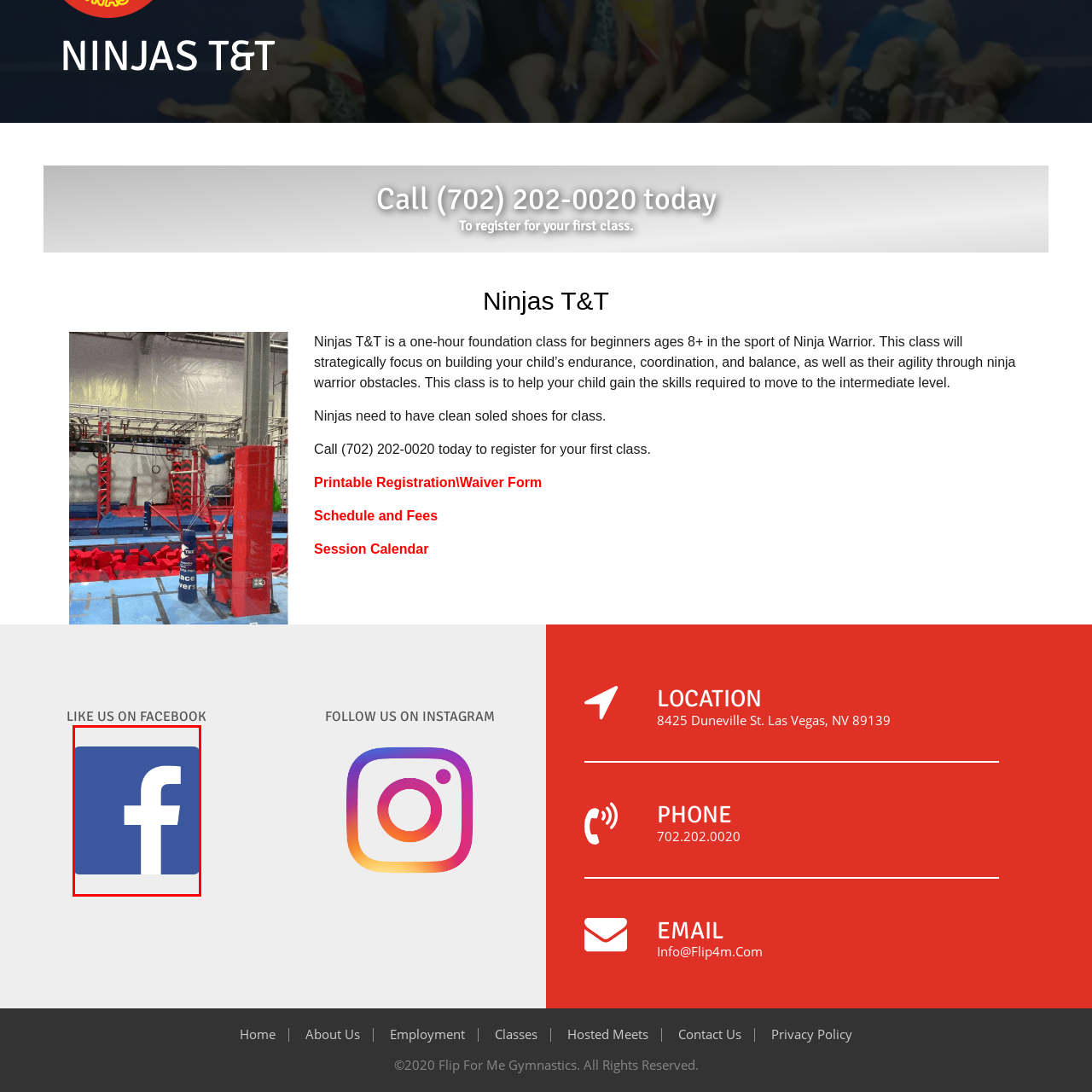Thoroughly describe the contents of the image enclosed in the red rectangle.

The image features the recognizable logo of Facebook, prominently displayed in a blue rectangular background. A bold white letter "f" is centered within the logo, symbolizing the social media platform. This image is likely used to encourage visitors to engage with the organization "Ninjas T&T" on Facebook, inviting them to follow updates and news related to classes and events. Below the image, there's a heading that reads "LIKE US ON FACEBOOK," creating a clear call-to-action for visitors to connect with the community online.